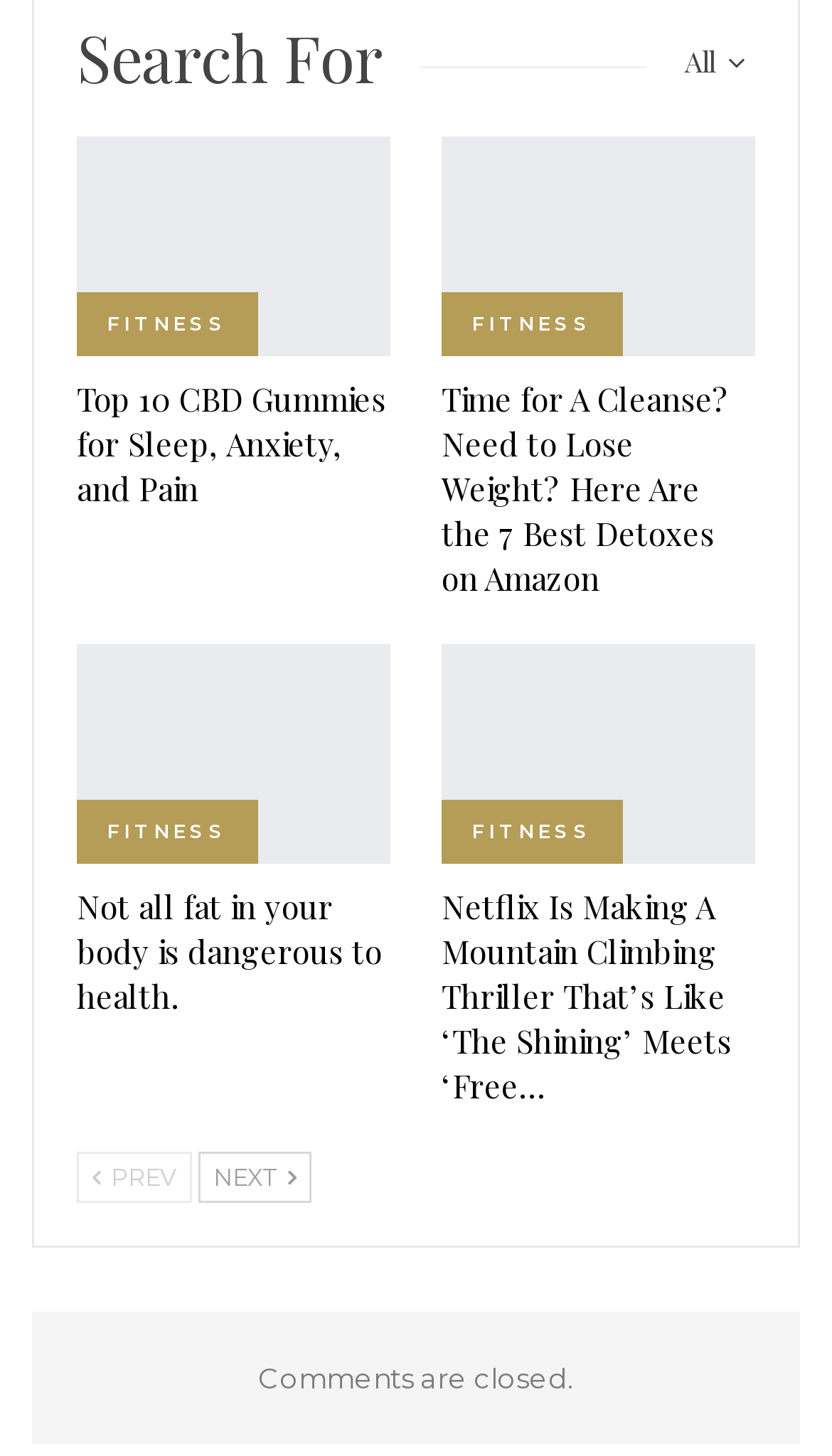Identify the bounding box coordinates for the UI element described as: "All".

[0.777, 0.017, 0.908, 0.068]